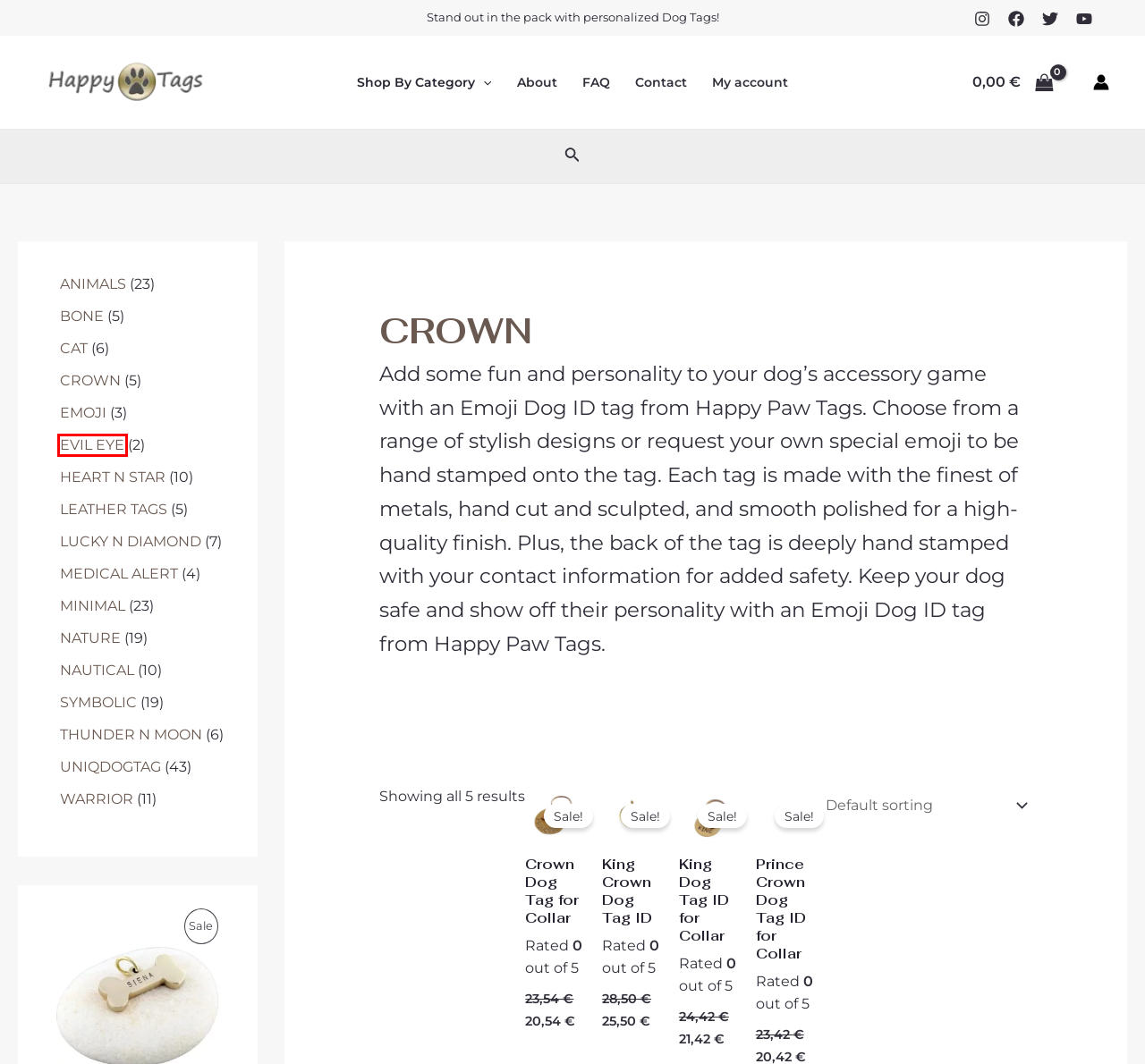You are provided with a screenshot of a webpage that has a red bounding box highlighting a UI element. Choose the most accurate webpage description that matches the new webpage after clicking the highlighted element. Here are your choices:
A. Crown Dog Tag for Collar - Personalized Dog Tags - Happypawtags
B. Prince Crown Dog Tag ID for Collar - Personalized Dog Tags - Happypawtags
C. HEART N STAR Archives - Personalized Dog Tags - Happypawtags
D. EVIL EYE Archives - Personalized Dog Tags - Happypawtags
E. UNIQDOGTAG Archives - Personalized Dog Tags - Happypawtags
F. THUNDER N MOON Archives - Personalized Dog Tags - Happypawtags
G. SYMBOLIC Archives - Personalized Dog Tags - Happypawtags
H. ANIMALS Archives - Personalized Dog Tags - Happypawtags

D